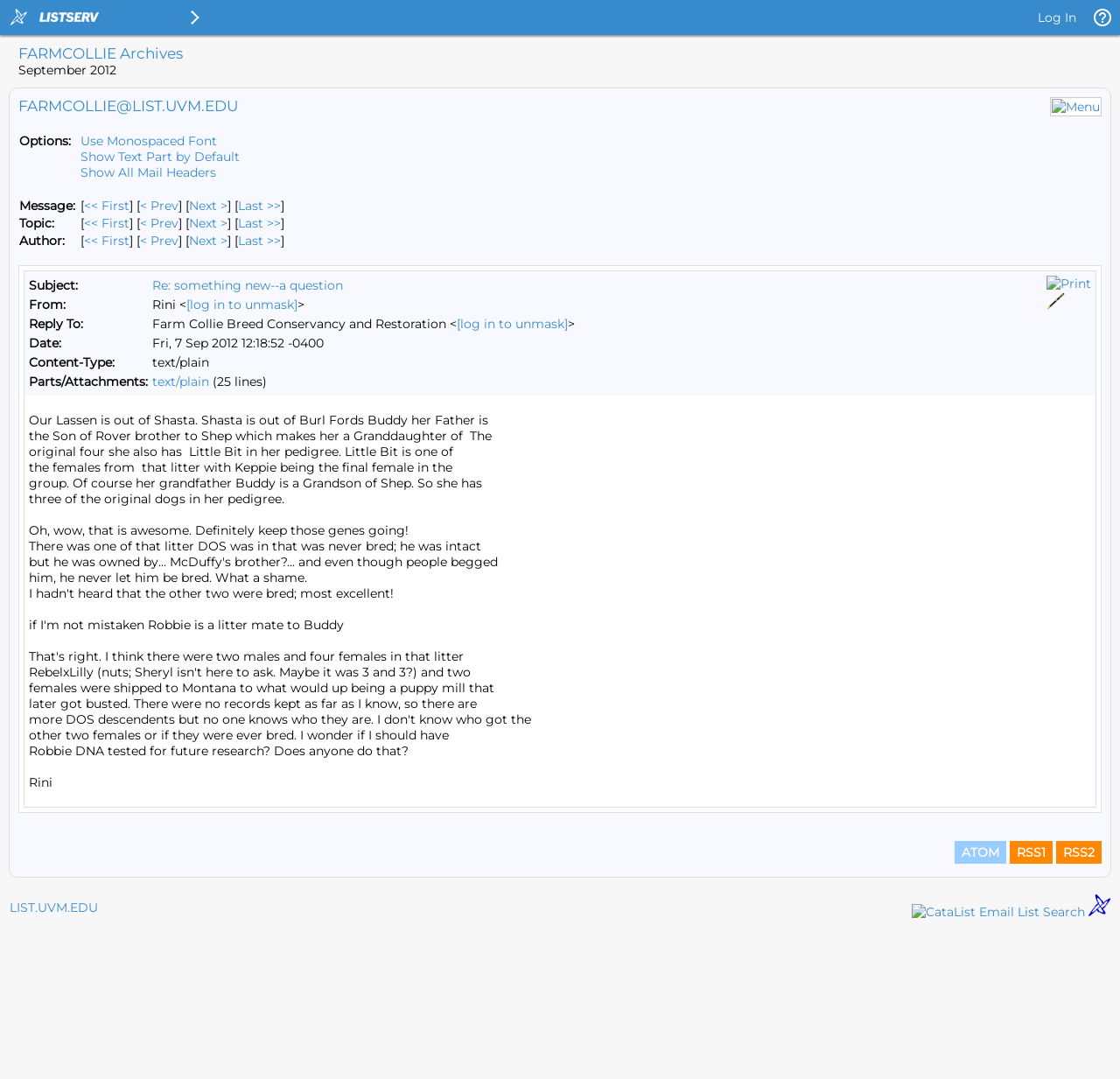Please identify the bounding box coordinates of the region to click in order to complete the given instruction: "Show All Mail Headers". The coordinates should be four float numbers between 0 and 1, i.e., [left, top, right, bottom].

[0.072, 0.152, 0.193, 0.167]